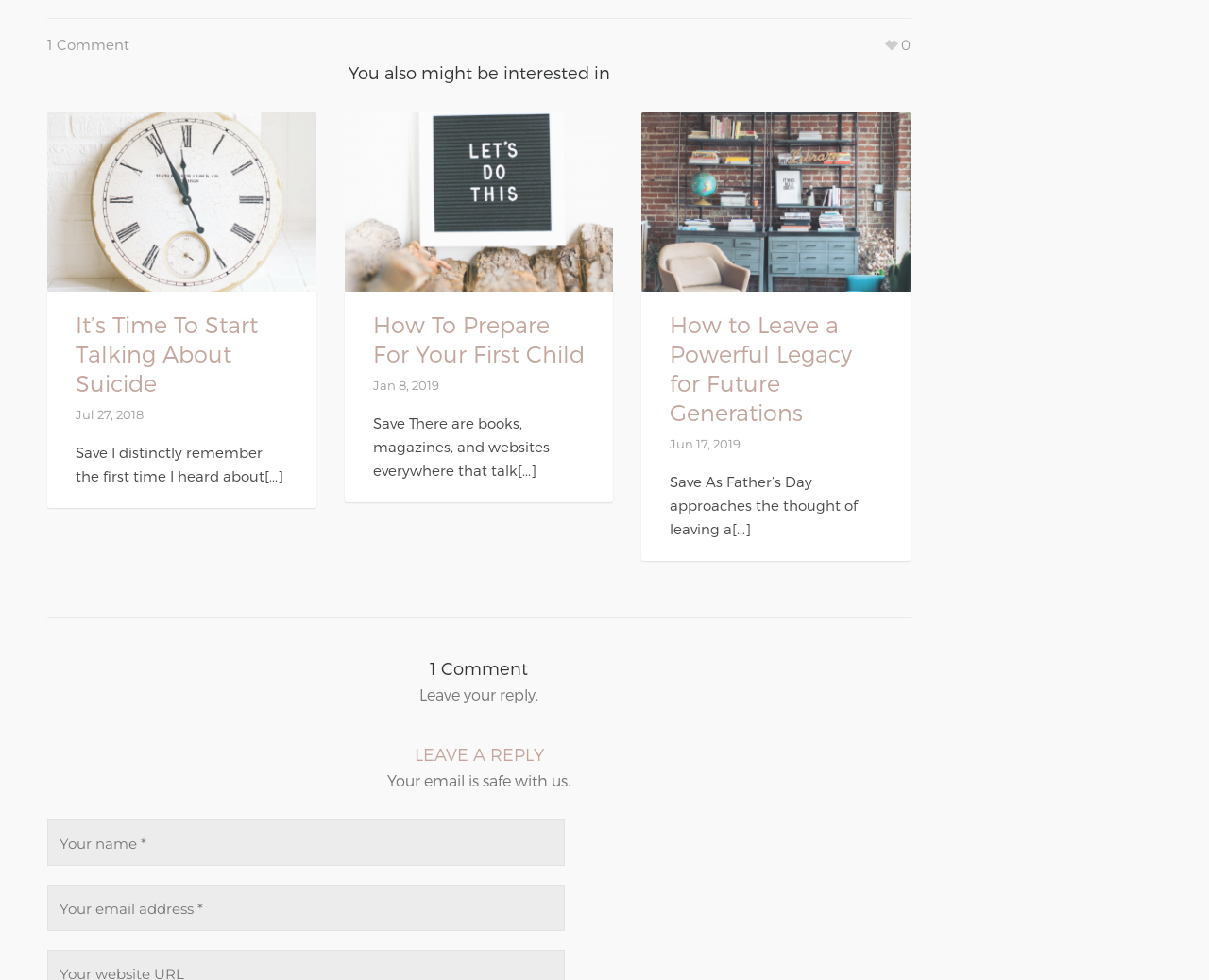Please find the bounding box coordinates of the element that must be clicked to perform the given instruction: "Leave a reply to the post". The coordinates should be four float numbers from 0 to 1, i.e., [left, top, right, bottom].

[0.039, 0.836, 0.467, 0.883]